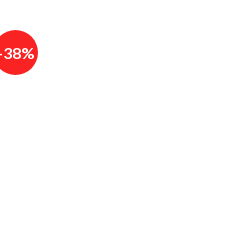What is the discount percentage on the jersey?
Could you answer the question in a detailed manner, providing as much information as possible?

The discount percentage can be seen on the vibrant red badge, which displays '-38%' indicating a significant price reduction on the product.